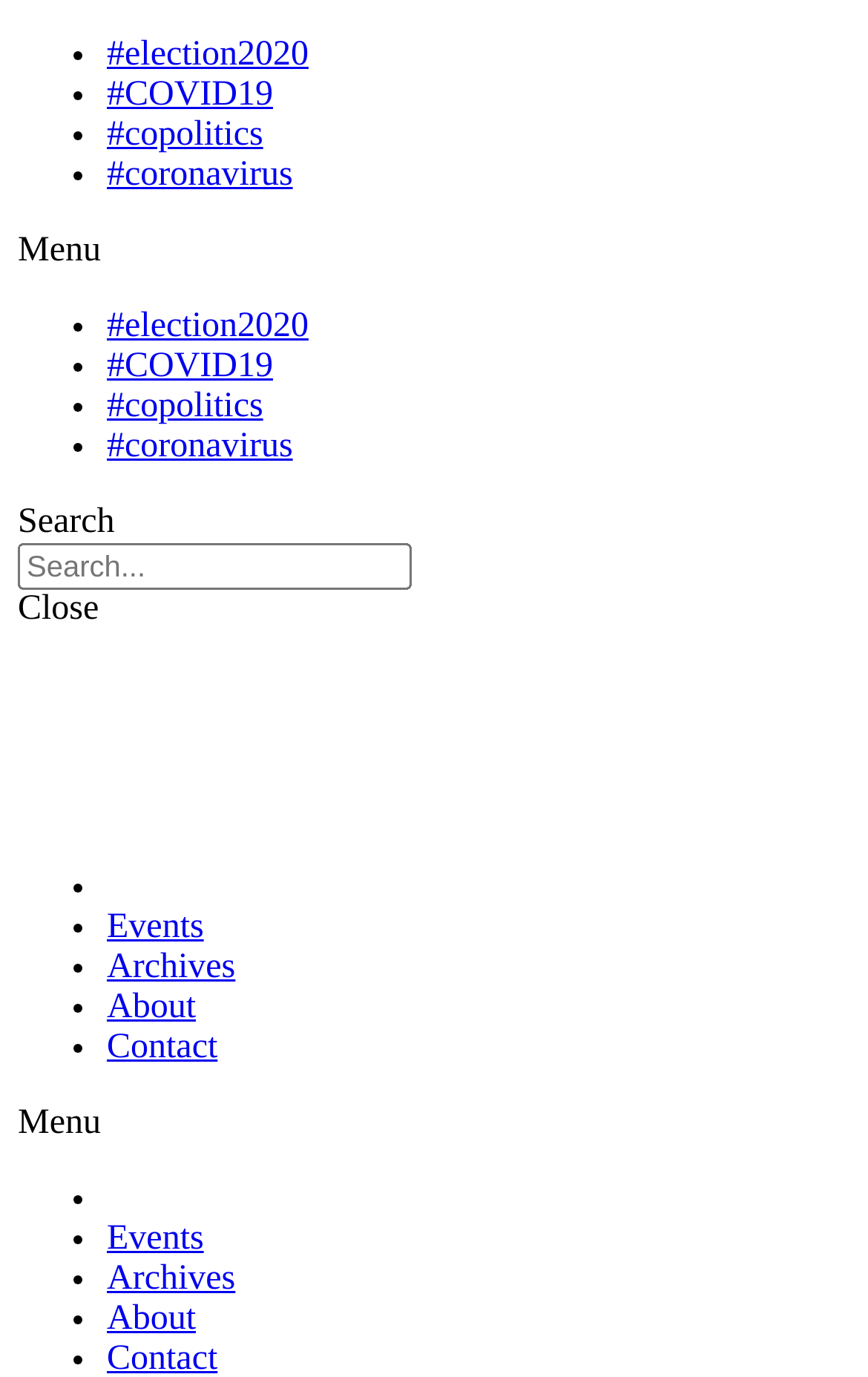Is the menu toggle button expanded?
Look at the image and respond with a single word or a short phrase.

False